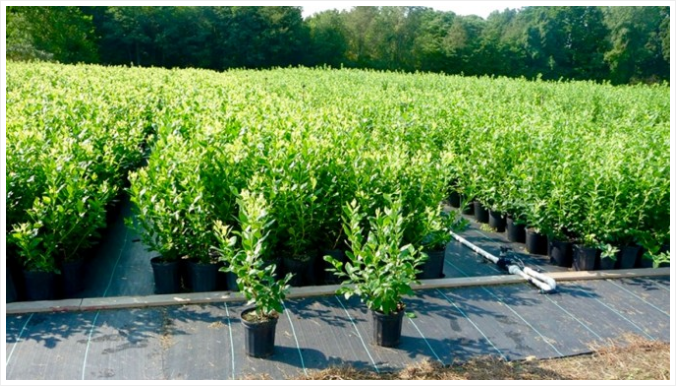Using the elements shown in the image, answer the question comprehensively: What is DiMeo Farms known for?

According to the caption, DiMeo Farms is a popular source for high-quality, organically grown blueberry plants, reinforcing their reputation as a trusted provider.